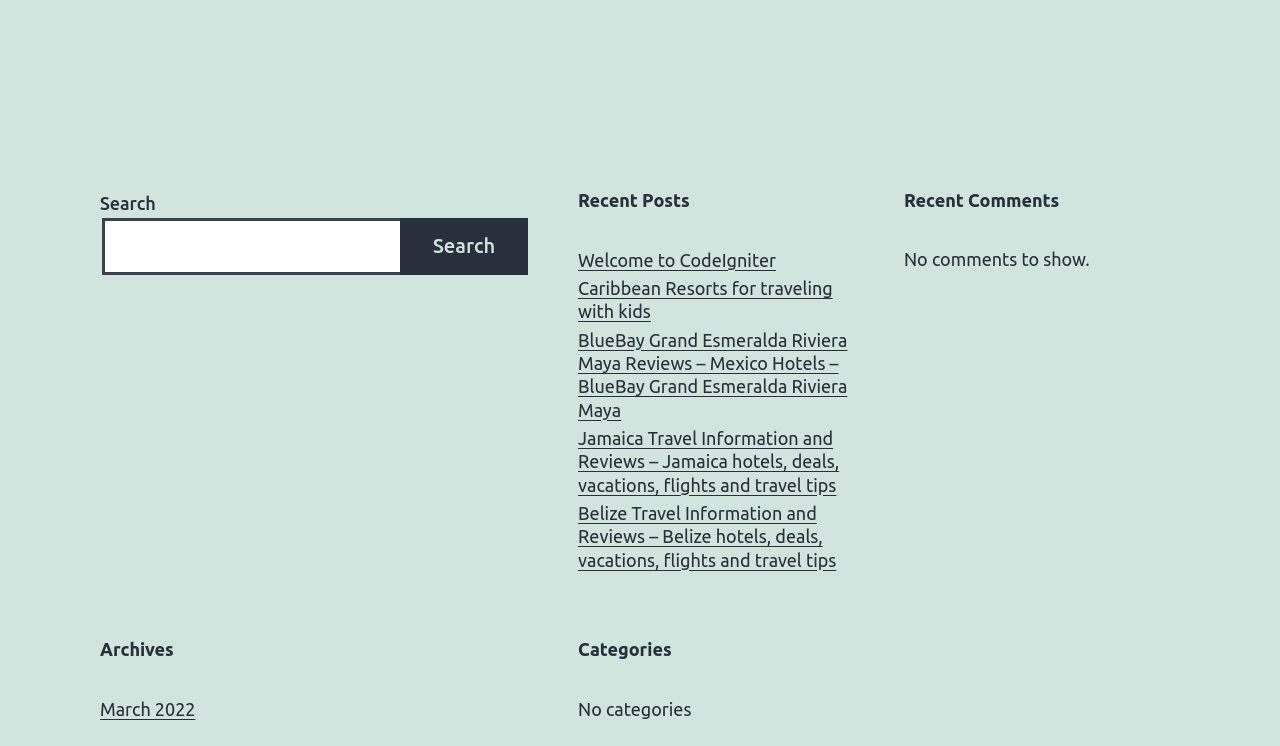Please find the bounding box coordinates of the element that must be clicked to perform the given instruction: "Read the post 'Welcome to CodeIgniter'". The coordinates should be four float numbers from 0 to 1, i.e., [left, top, right, bottom].

[0.452, 0.333, 0.606, 0.365]